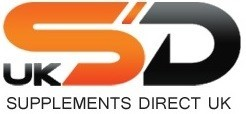What type of products does the company specialize in?
Please respond to the question with a detailed and thorough explanation.

The logo represents a company that specializes in nutritional supplements, suggesting a focus on quality and reliability in health and fitness products, which is the core business of 'Supplements Direct UK'.